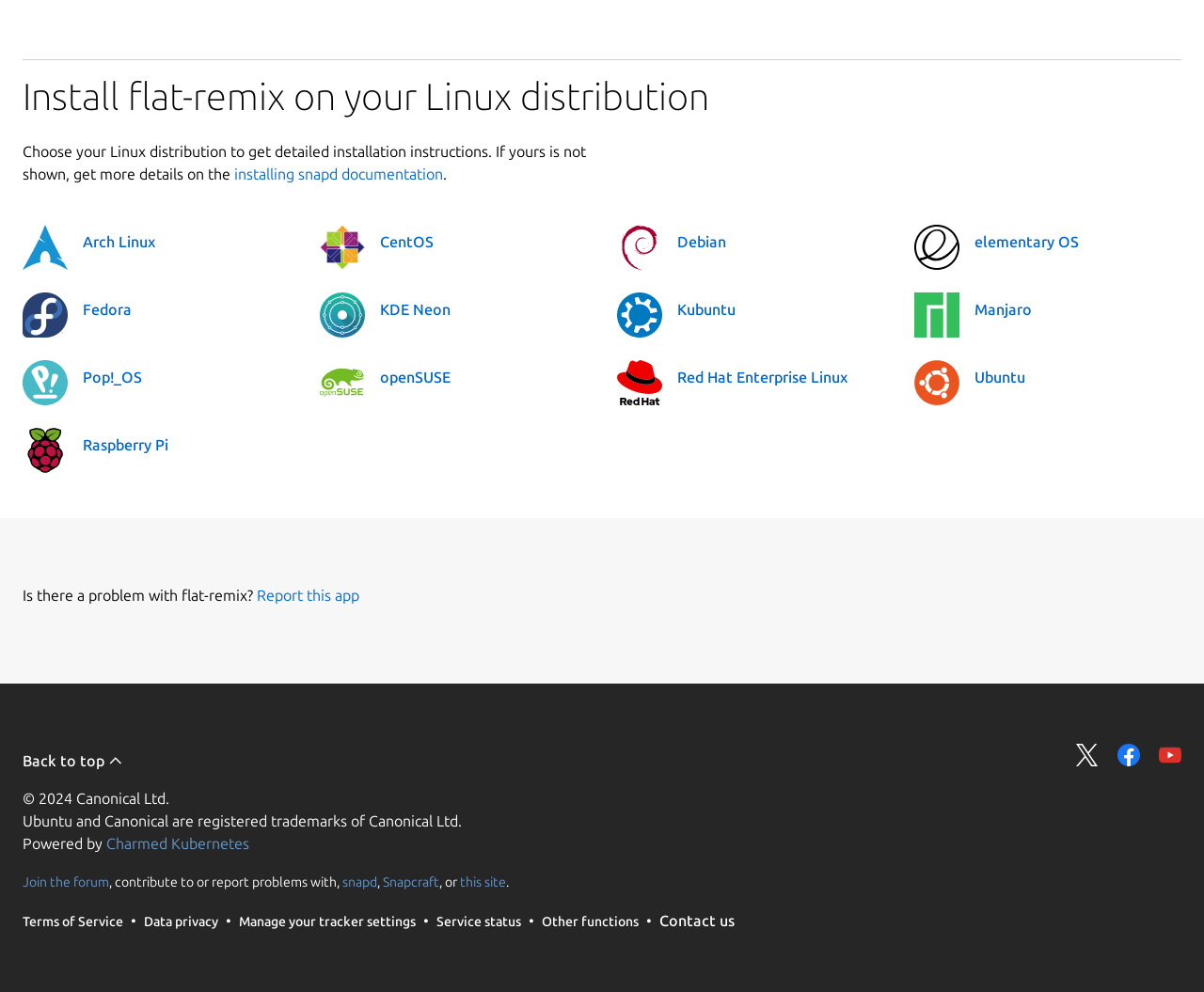Answer succinctly with a single word or phrase:
What is the name of the company that powered the webpage?

Canonical Ltd.